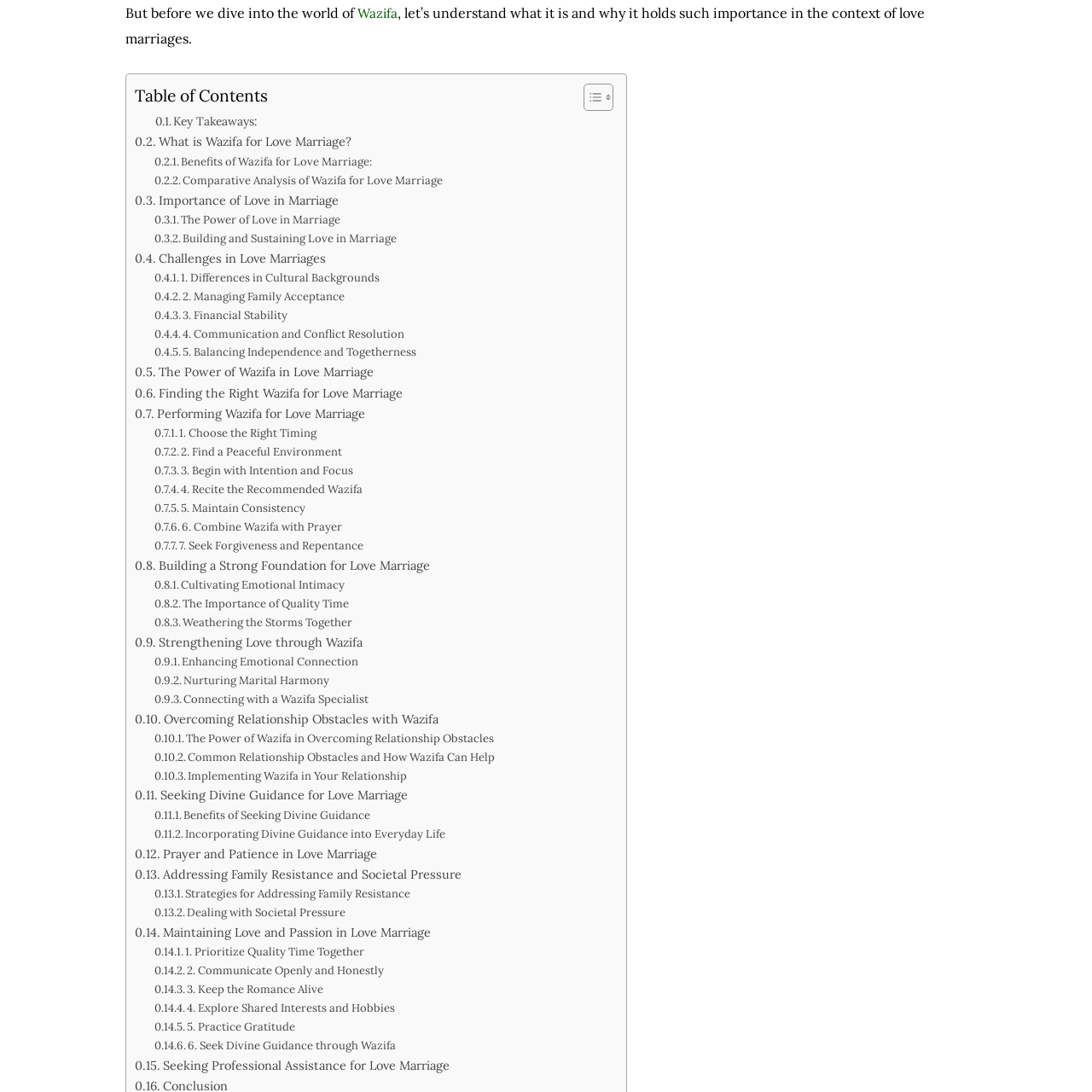What is the purpose of seeking divine guidance for love marriage?
Using the details shown in the screenshot, provide a comprehensive answer to the question.

The webpage mentions seeking divine guidance for love marriage, with a section on 'Seeking Divine Guidance for Love Marriage' and another on 'Benefits of Seeking Divine Guidance'. This suggests that the purpose of seeking divine guidance is to receive guidance and support for a successful love marriage.